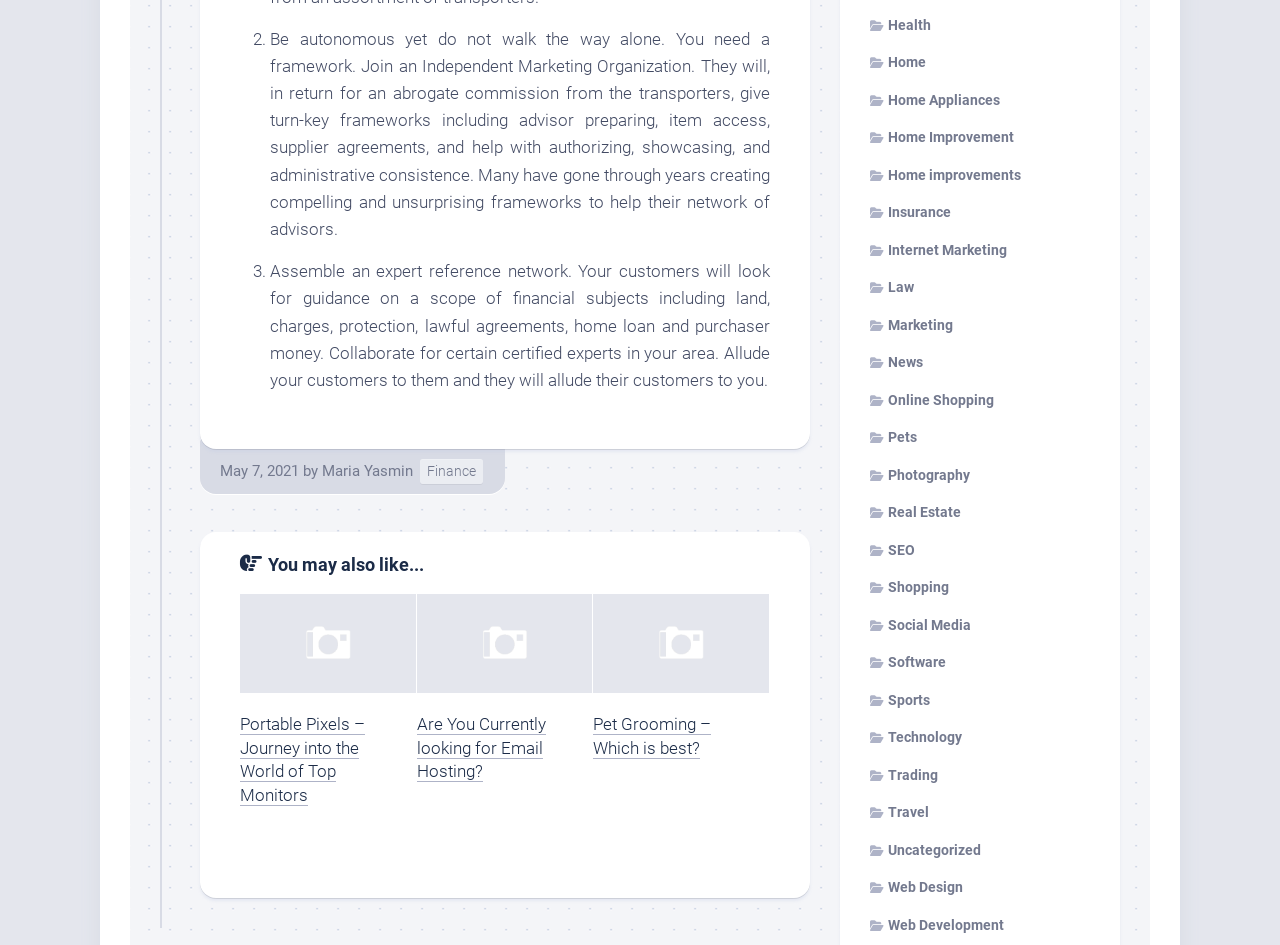Locate the bounding box coordinates of the element I should click to achieve the following instruction: "Visit the webpage of 'Maria Yasmin'".

[0.252, 0.489, 0.323, 0.508]